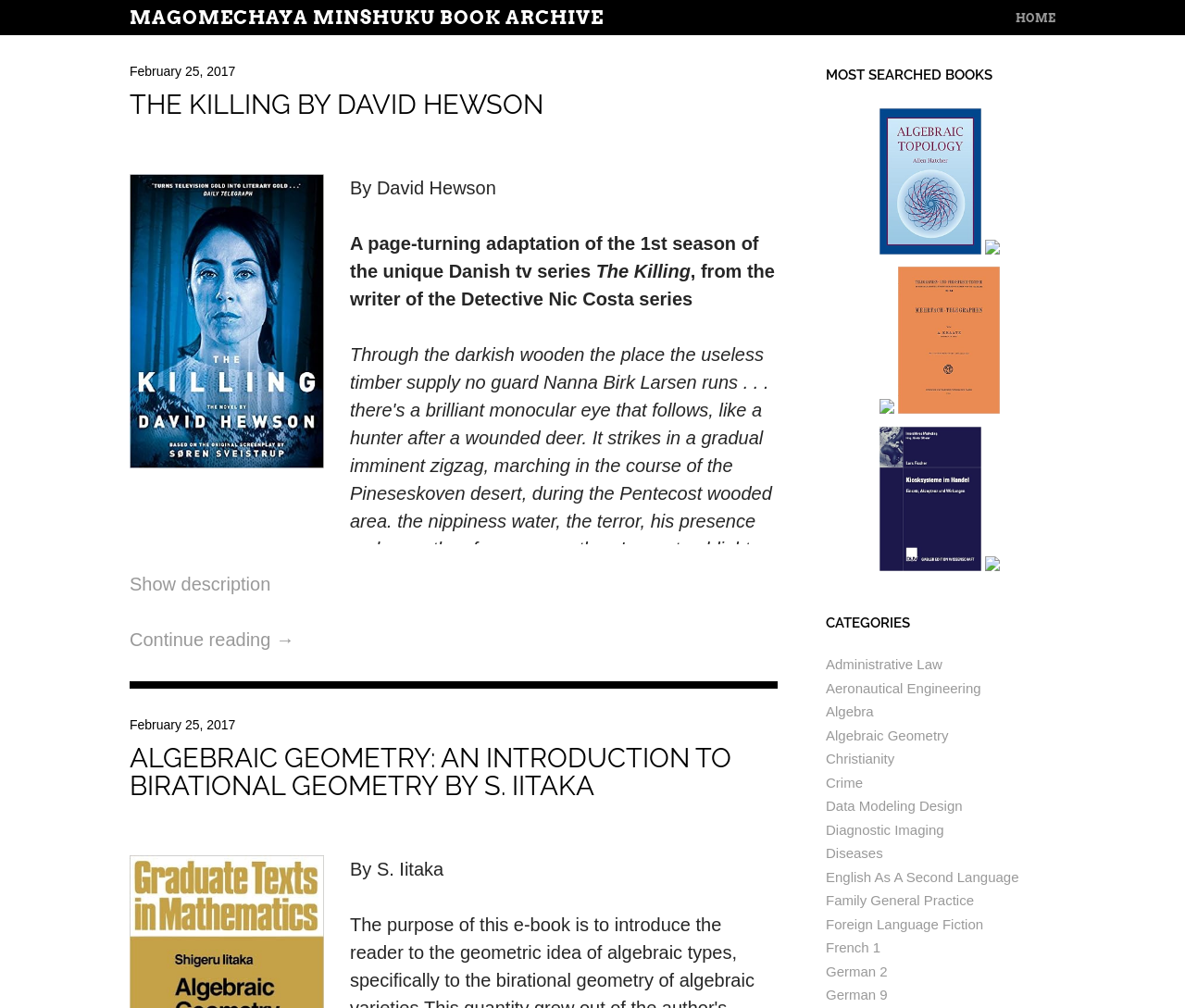What is the author of the book 'THE KILLING BY DAVID HEWSON'?
Using the image as a reference, answer the question in detail.

The author of the book 'THE KILLING BY DAVID HEWSON' is mentioned as 'By David Hewson' in the book description.